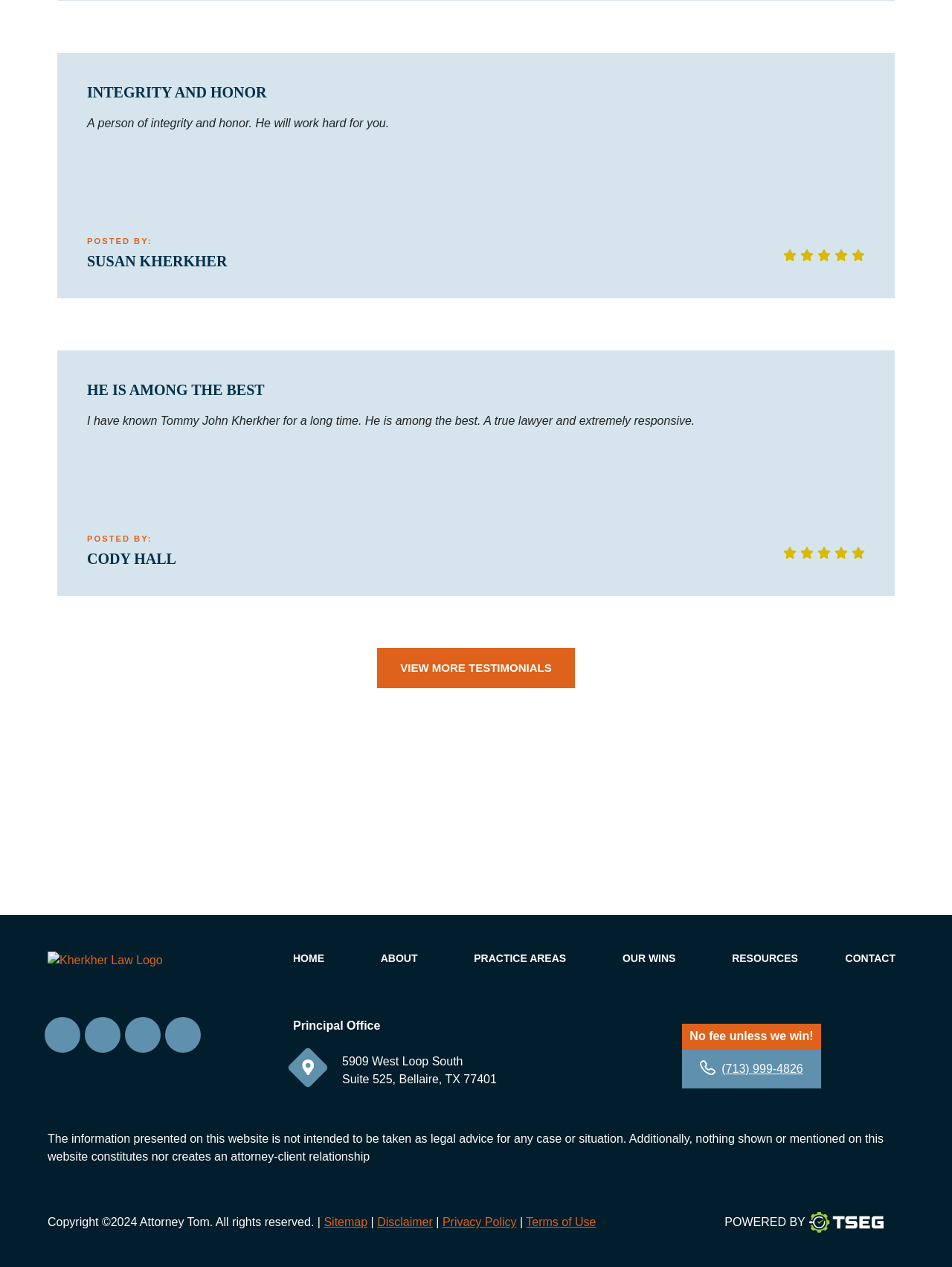Find the UI element described as: "alt="fortune logo"" and predict its bounding box coordinates. Ensure the coordinates are four float numbers between 0 and 1, [left, top, right, bottom].

[0.409, 0.623, 0.594, 0.697]